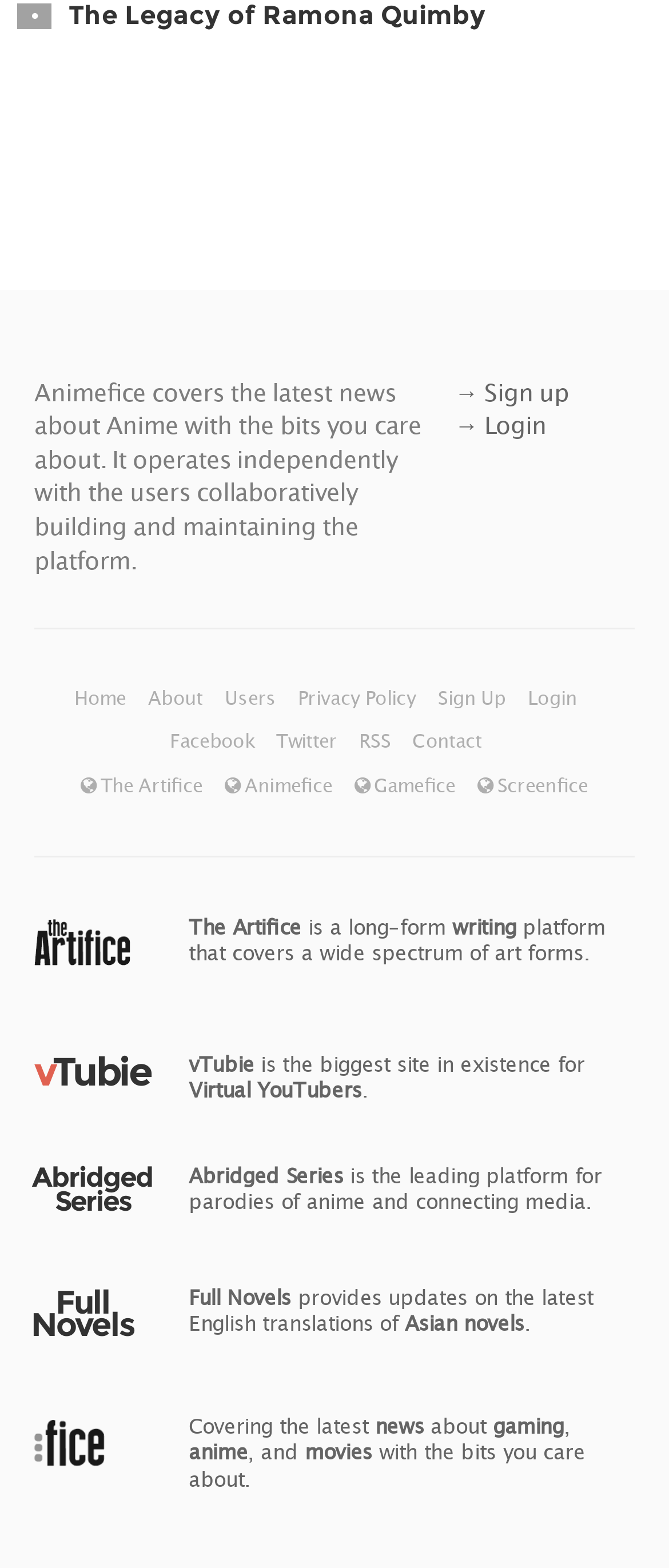How many social media links are there?
Please provide an in-depth and detailed response to the question.

There are three social media links: Facebook, Twitter, and RSS, which can be found in the links section of the webpage.